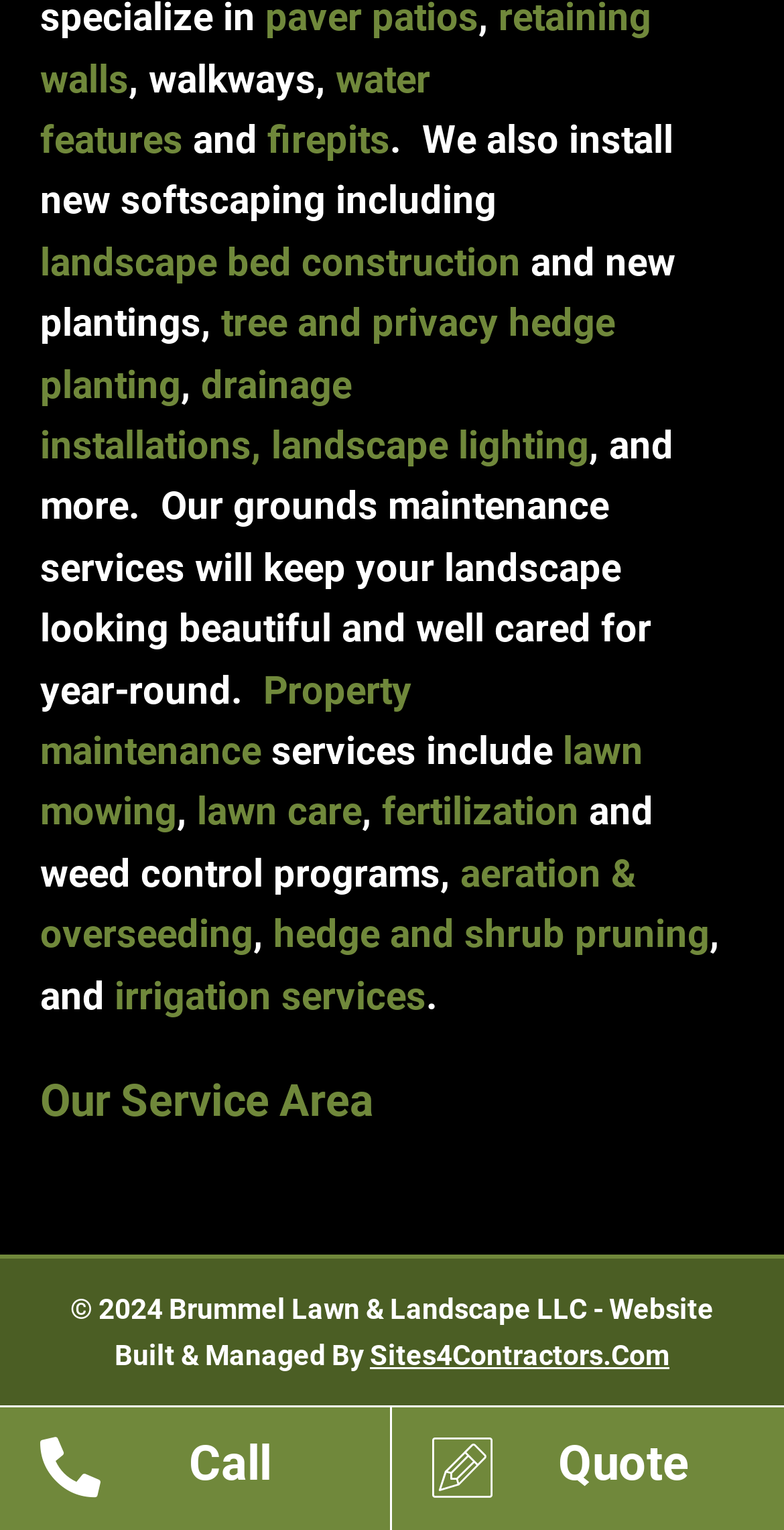Please specify the coordinates of the bounding box for the element that should be clicked to carry out this instruction: "Learn about landscape bed construction". The coordinates must be four float numbers between 0 and 1, formatted as [left, top, right, bottom].

[0.051, 0.156, 0.664, 0.186]